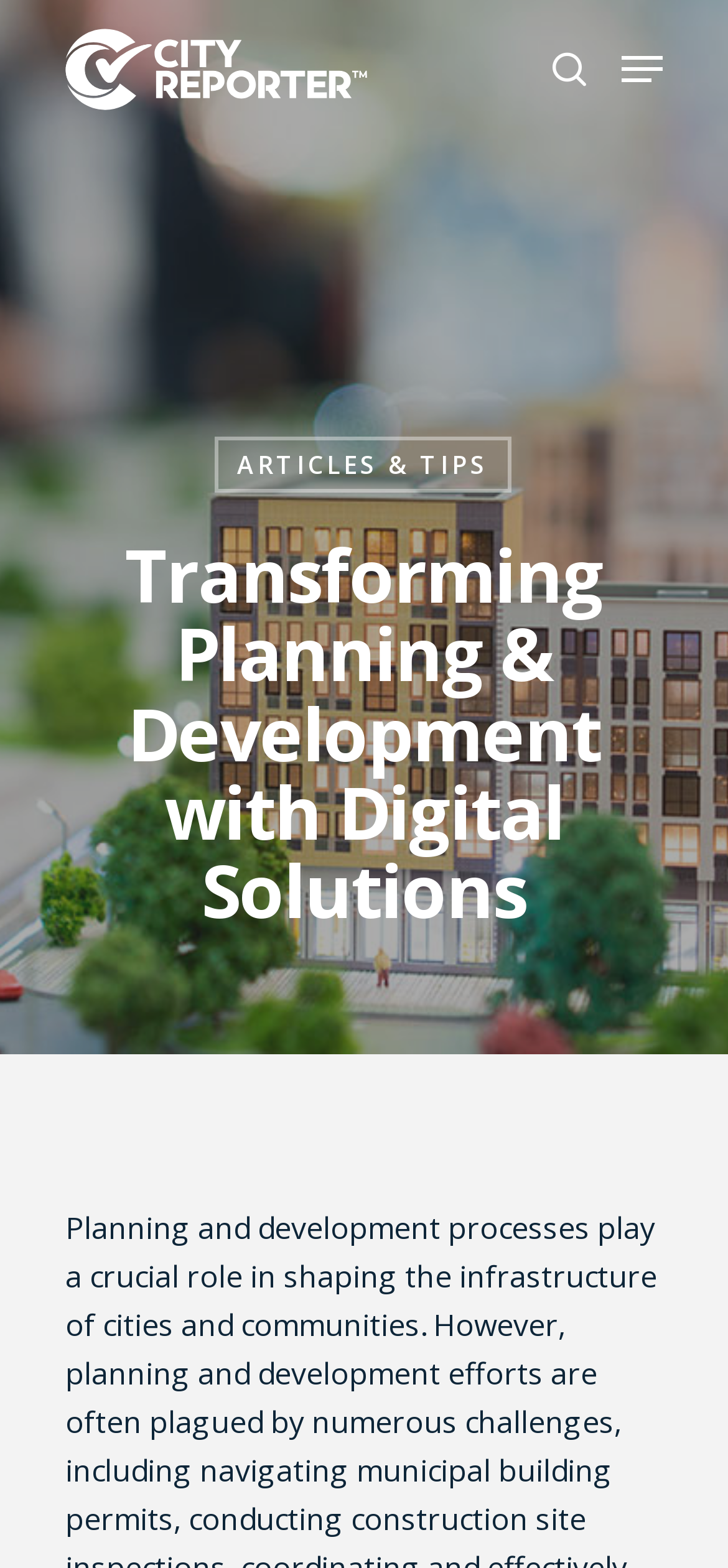Find the UI element described as: "Articles & Tips" and predict its bounding box coordinates. Ensure the coordinates are four float numbers between 0 and 1, [left, top, right, bottom].

[0.295, 0.278, 0.703, 0.314]